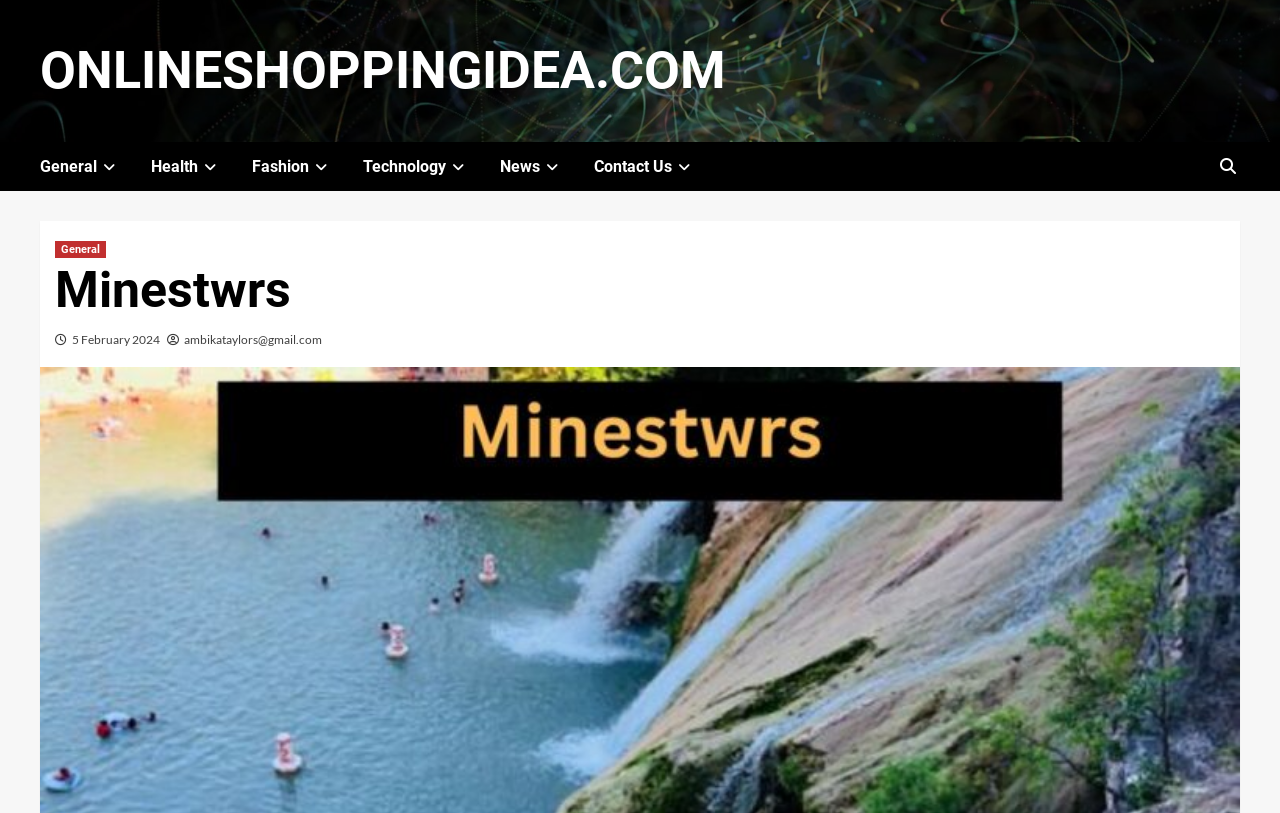Create a detailed summary of all the visual and textual information on the webpage.

The webpage appears to be a online shopping platform, with a focus on various categories such as General, Health, Fashion, Technology, and News. At the top left corner, there is a link to the website's homepage, "ONLINESHOPPINGIDEA.COM". 

Below the homepage link, there are five main categories: General, Health, Fashion, Technology, and News, each accompanied by a button with an arrow icon. These categories are aligned horizontally, taking up most of the top section of the page. 

On the top right corner, there is a link with a search icon, which may lead to a search function. 

Below the categories, there is a heading "Minestwrs" in a prominent position, indicating the title of the webpage. 

Under the heading, there are two links: one displaying the date "5 February 2024" and another showing an email address "ambikataylors@gmail.com". These links are positioned near the top center of the page. 

Lastly, at the bottom of the page, there is a "Contact Us" link, accompanied by a button with an arrow icon, which is aligned with the other category links at the top.